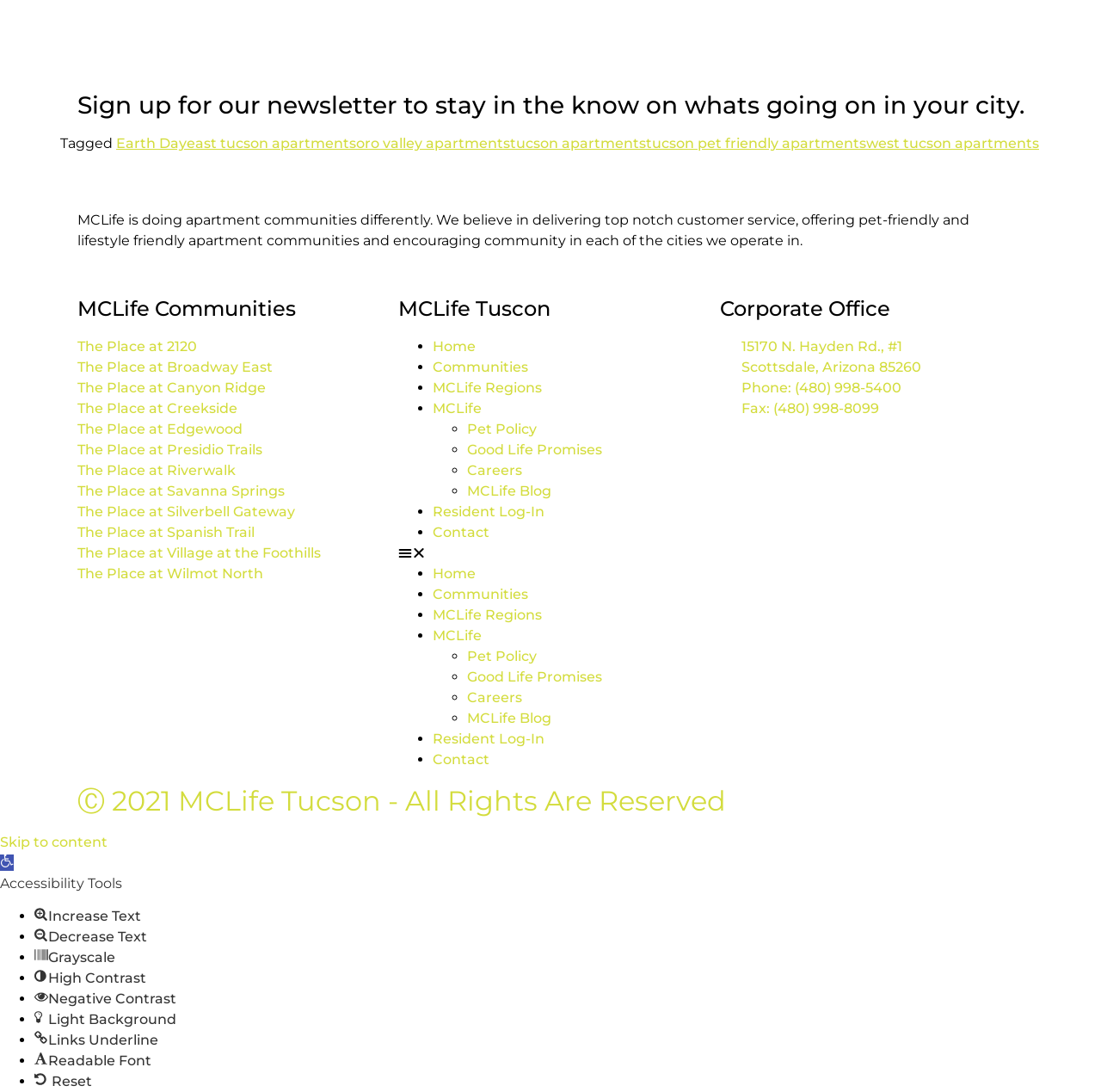What is the name of the company?
Look at the image and construct a detailed response to the question.

The name of the company can be found in the heading 'MCLife Communities' and also in the link 'MCLife' under the 'MCLife Regions' section.